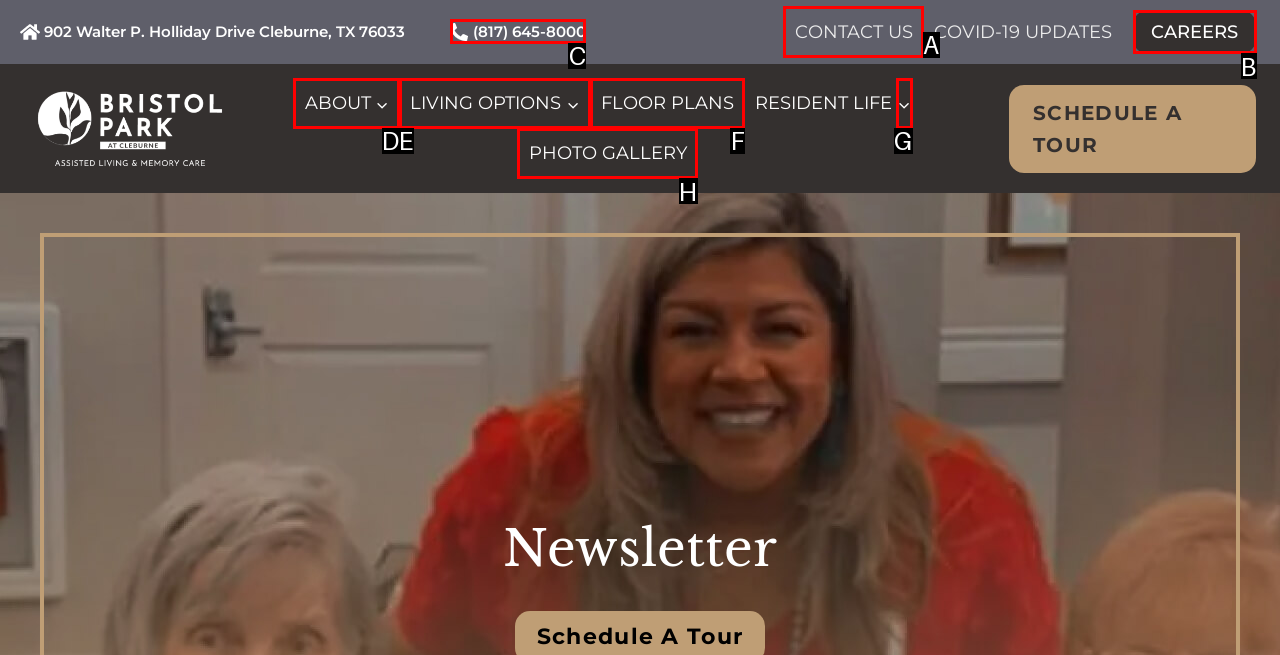Identify the HTML element that corresponds to the description: Living OptionsExpand
Provide the letter of the matching option from the given choices directly.

E